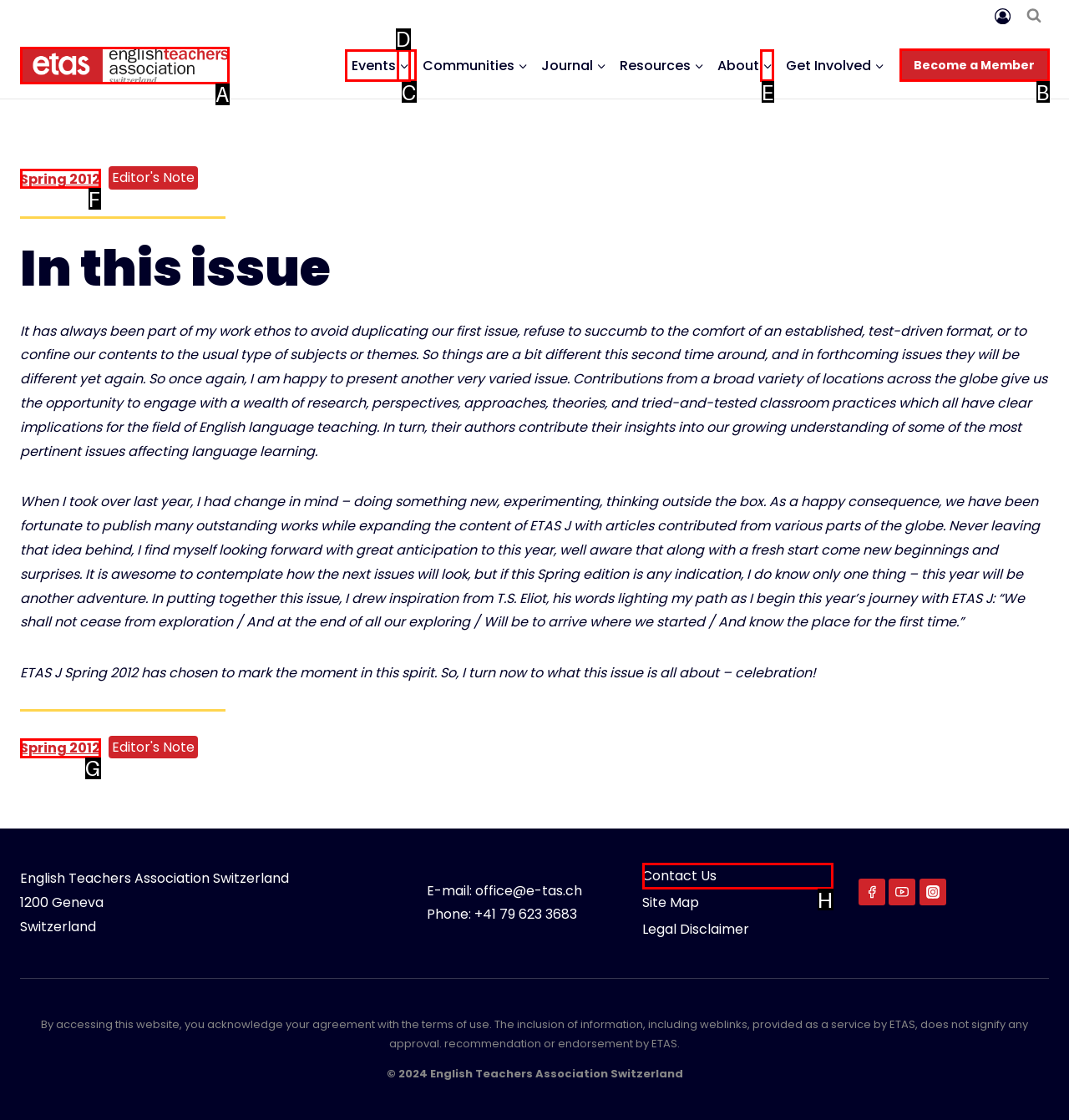To complete the task: Contact Us, which option should I click? Answer with the appropriate letter from the provided choices.

H